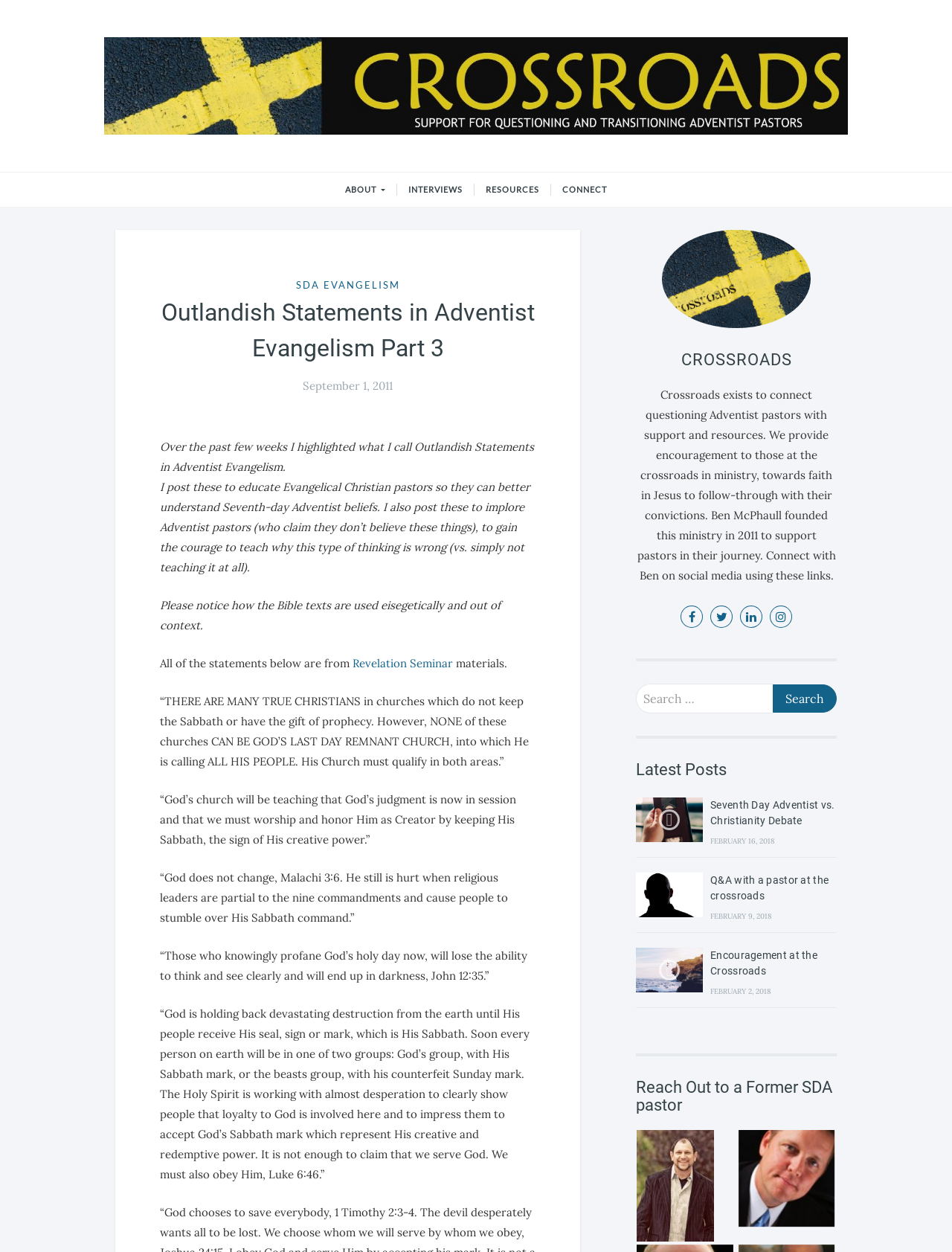What type of statements are highlighted in this article?
Give a one-word or short-phrase answer derived from the screenshot.

Outlandish Statements